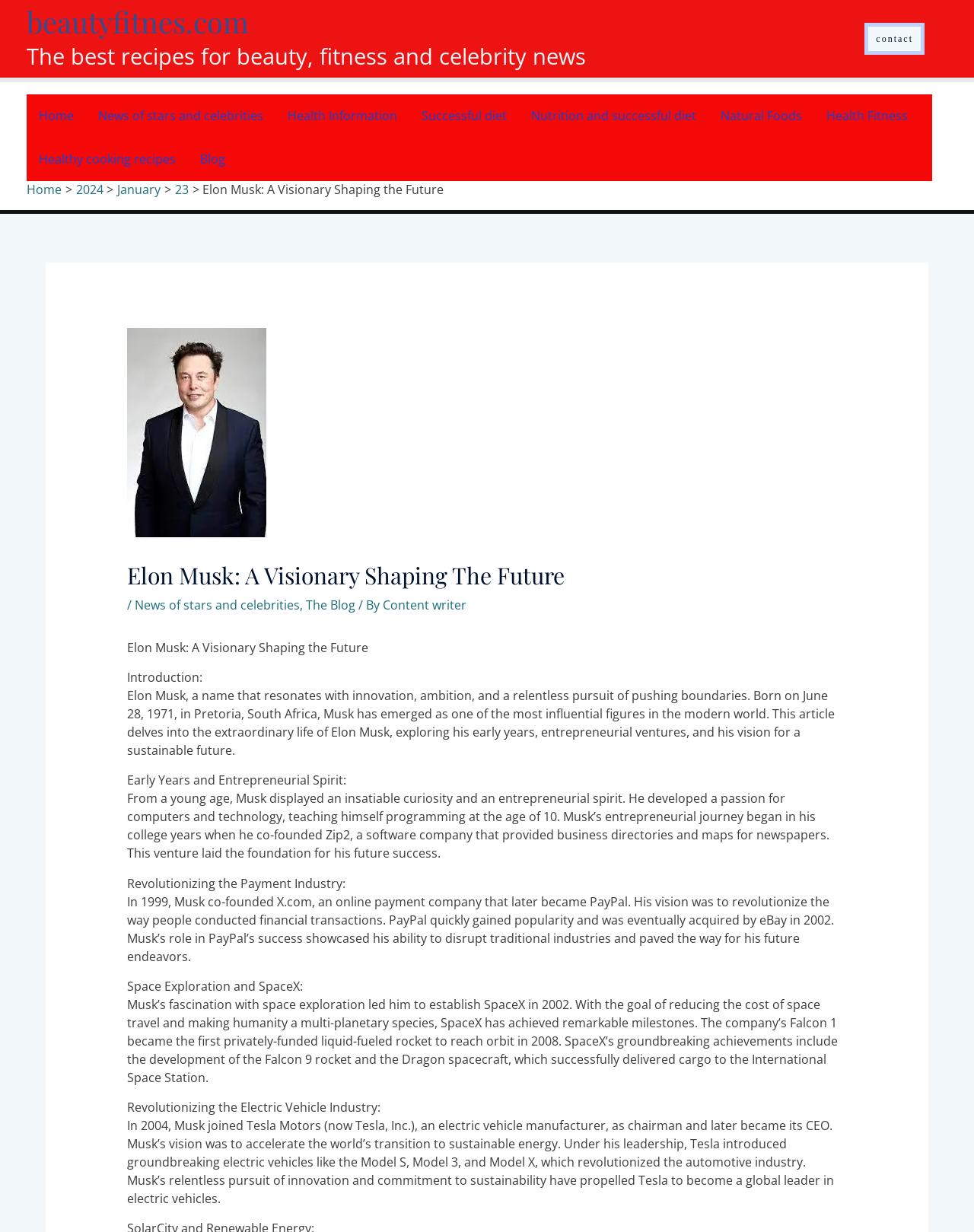Identify and provide the bounding box for the element described by: "beautyfitnes.com".

[0.027, 0.002, 0.255, 0.034]